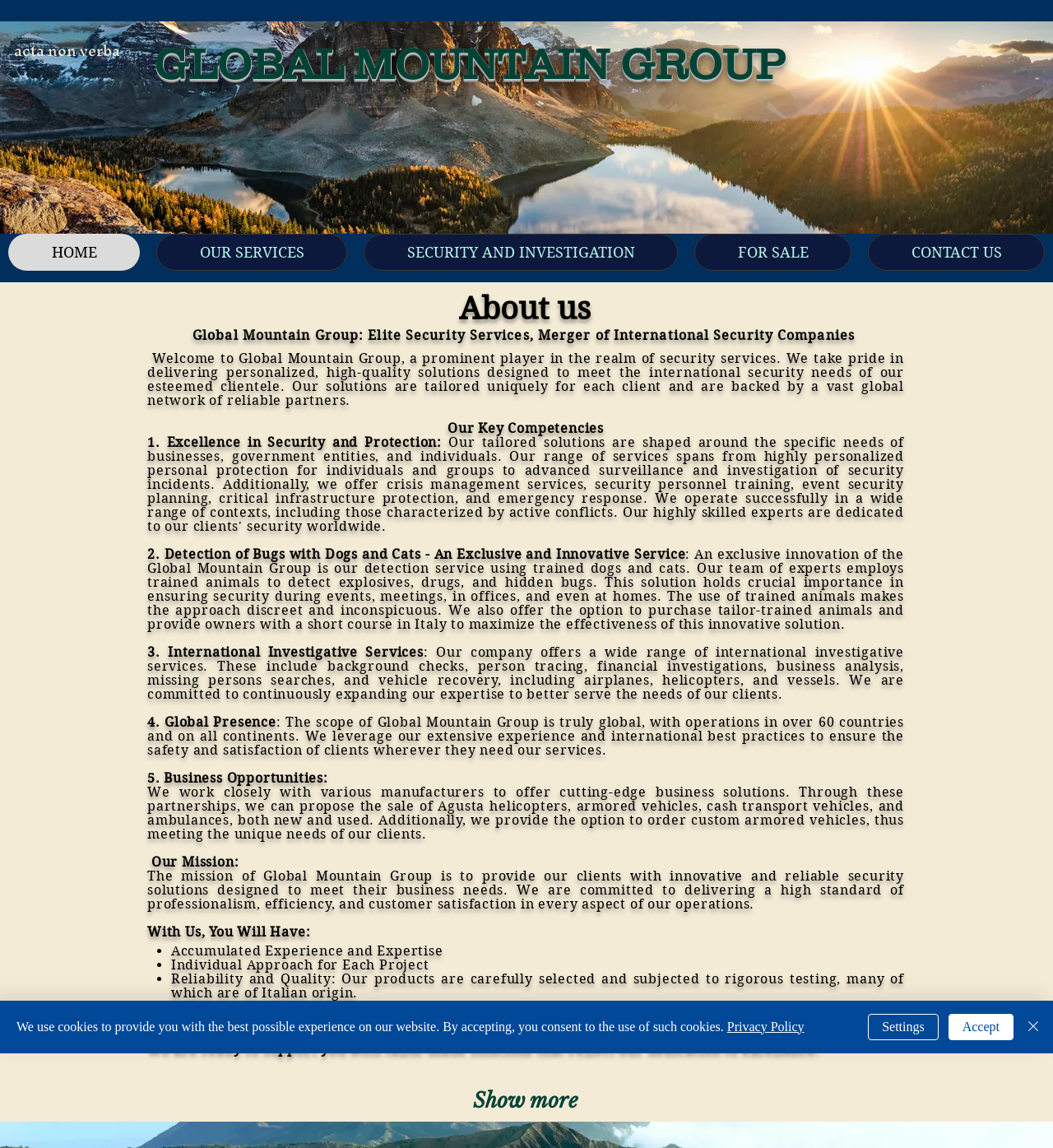With reference to the image, please provide a detailed answer to the following question: How many countries does Global Mountain Group operate in?

The webpage states that Global Mountain Group has a global presence with operations in over 60 countries and on all continents, indicating its extensive reach and capabilities.